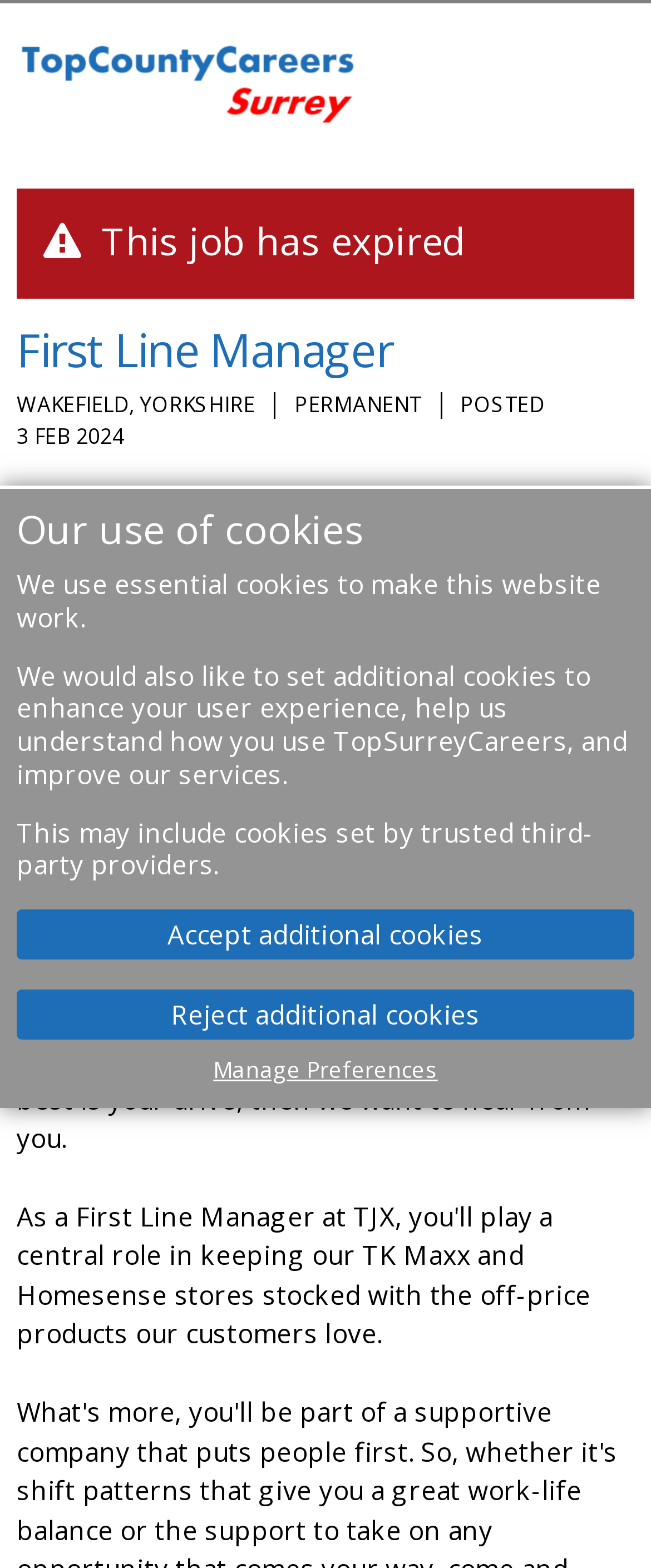Provide your answer in one word or a succinct phrase for the question: 
When was the job posted?

3 FEB 2024